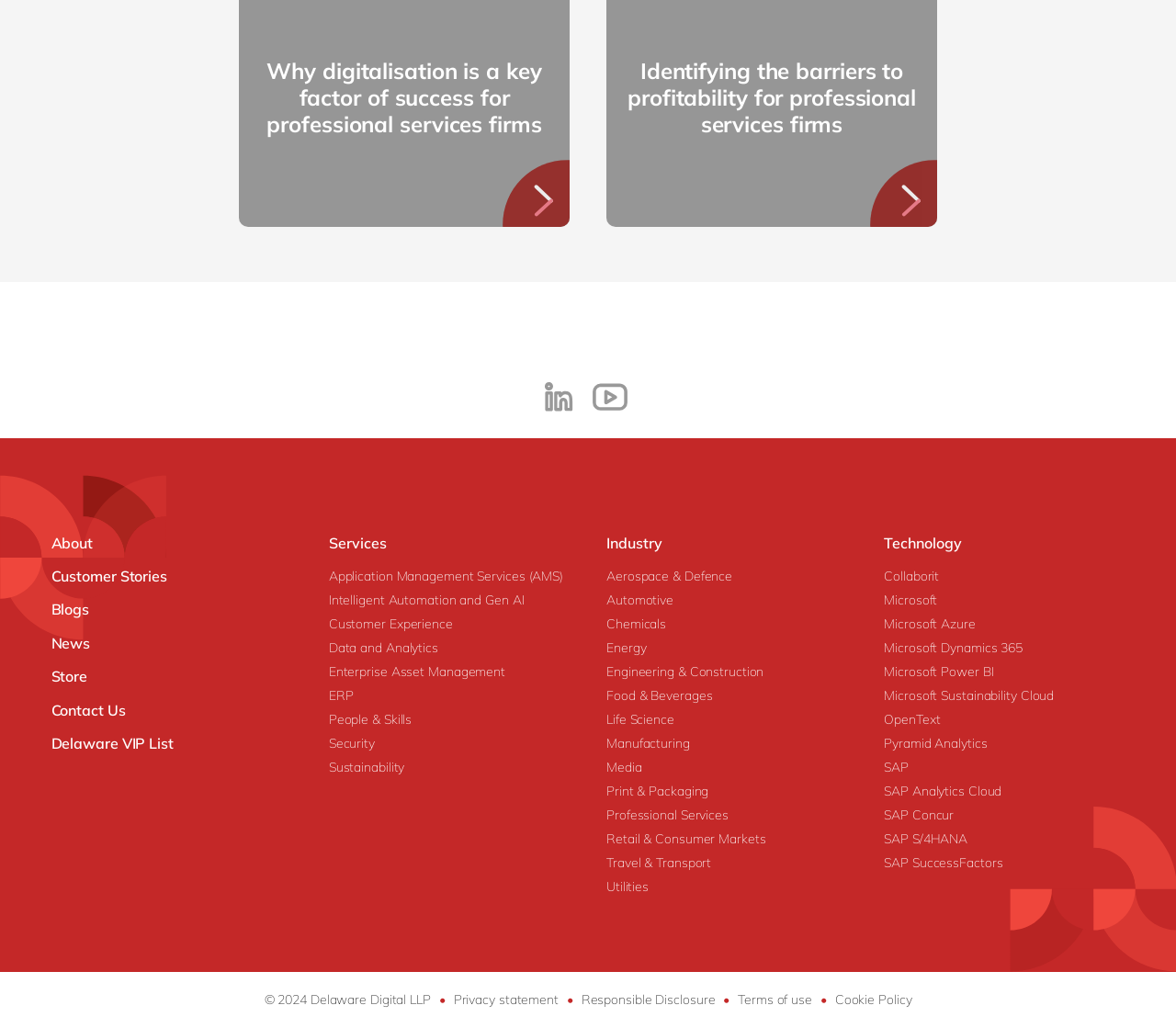How many social media links are there?
Answer the question with as much detail as possible.

I counted the number of social media links in the footer section, which are LinkedIn and Youtube.